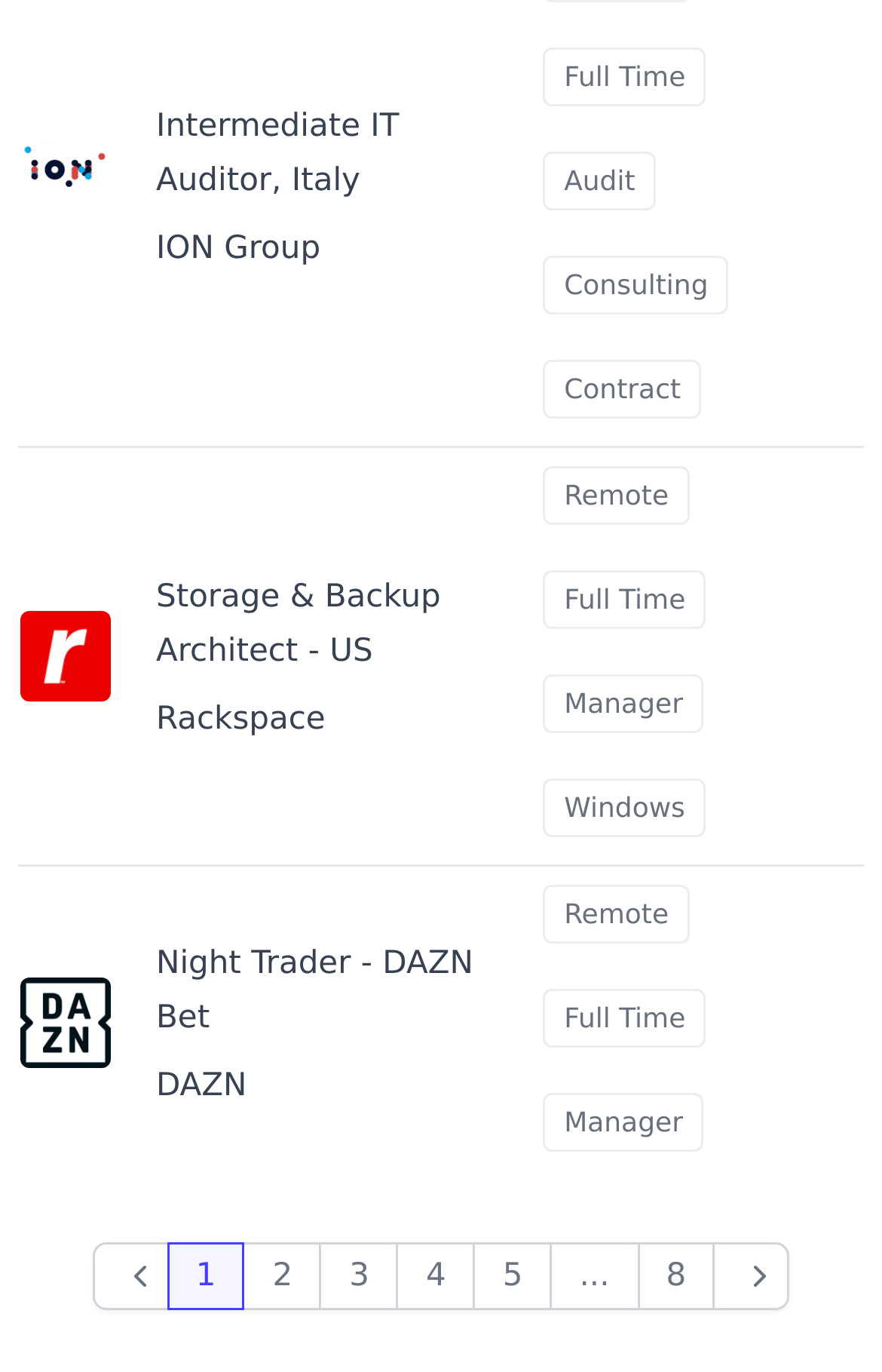Answer with a single word or phrase: 
What is the location of the third job listing?

DAZN Bet